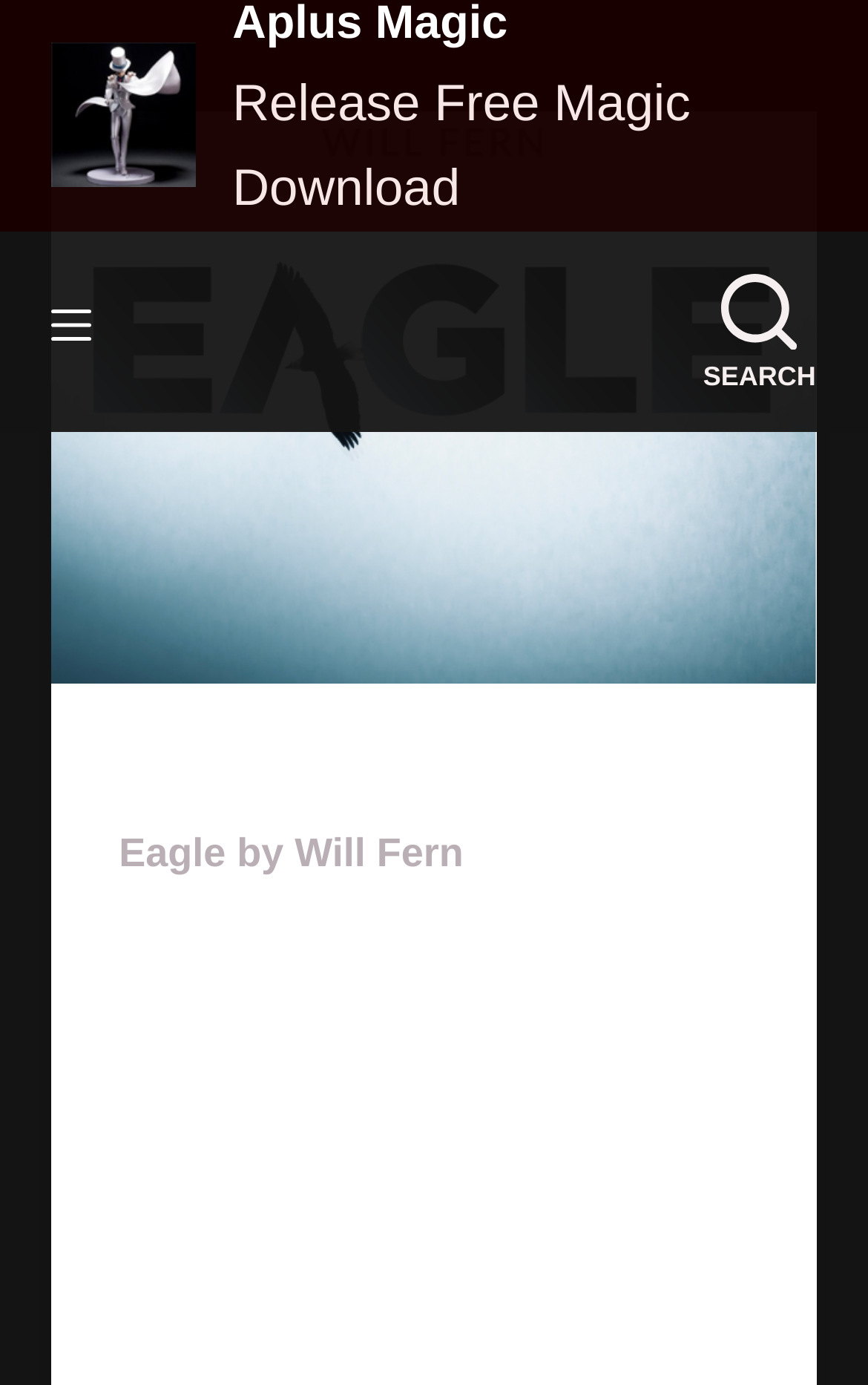Please find the bounding box coordinates of the element that you should click to achieve the following instruction: "Go to the 'HOME' page". The coordinates should be presented as four float numbers between 0 and 1: [left, top, right, bottom].

[0.028, 0.706, 0.184, 0.731]